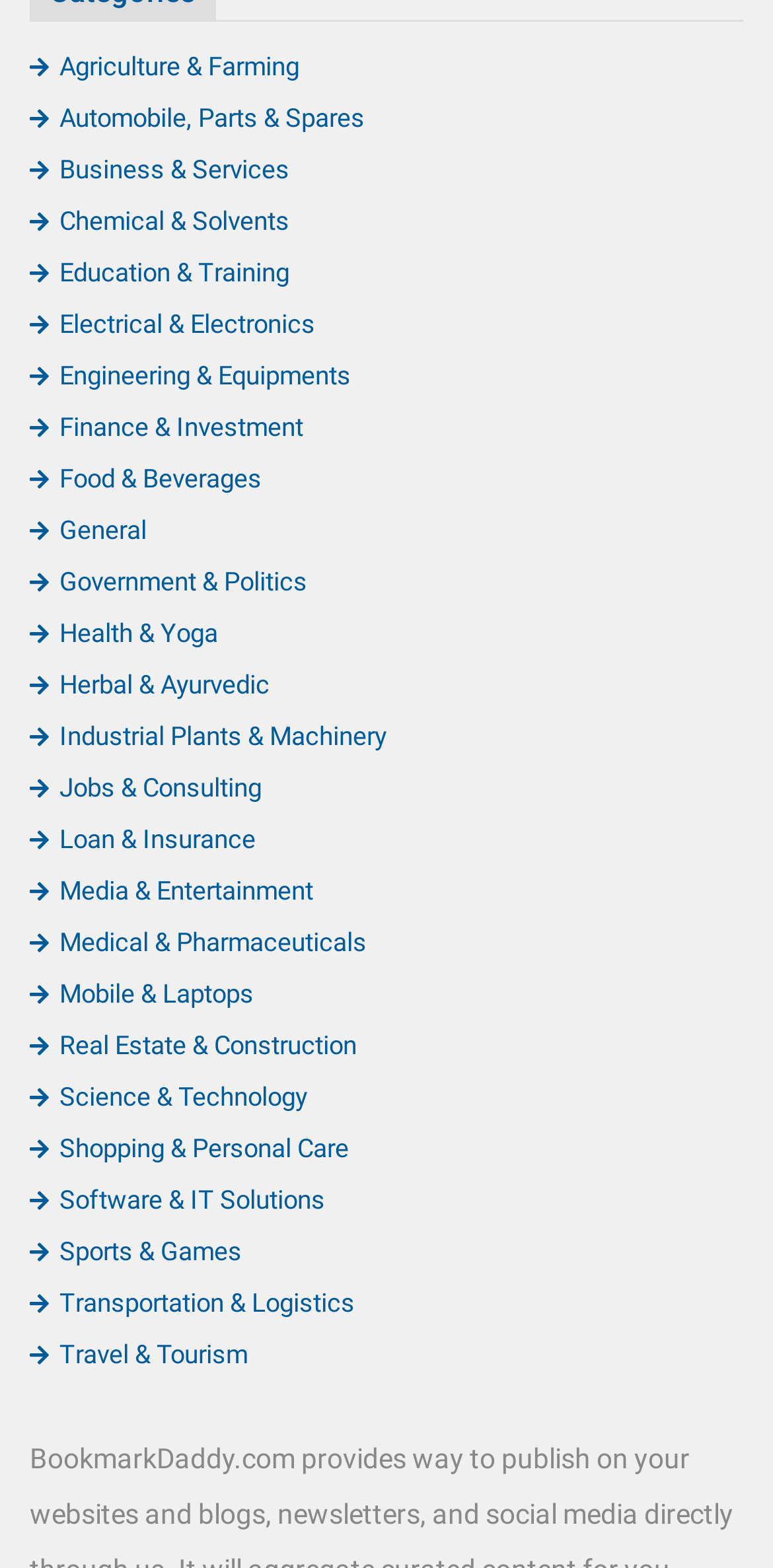What is the first category listed on this webpage?
Answer the question using a single word or phrase, according to the image.

Agriculture & Farming